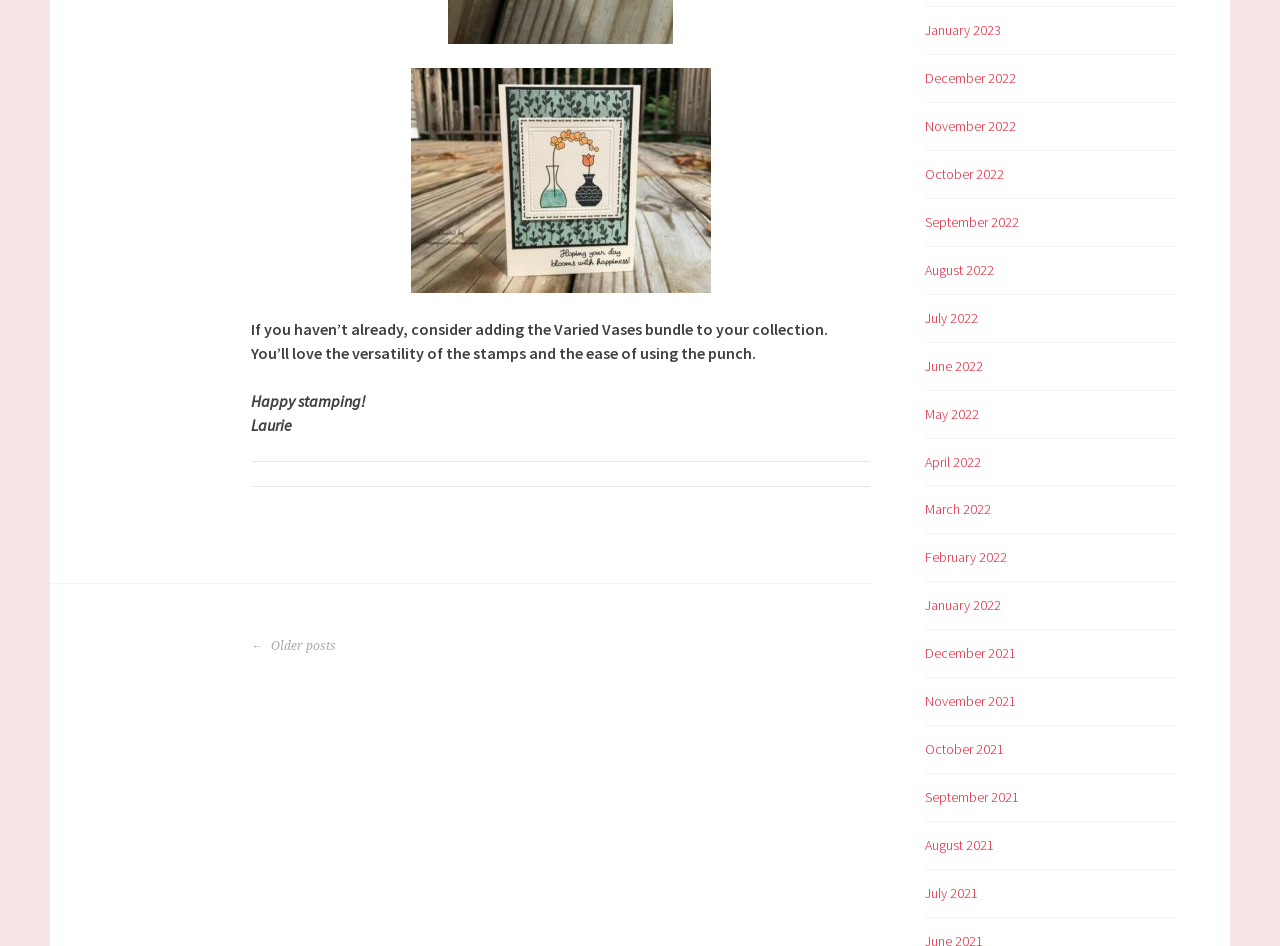How many months are listed for navigation?
Based on the image, provide your answer in one word or phrase.

15